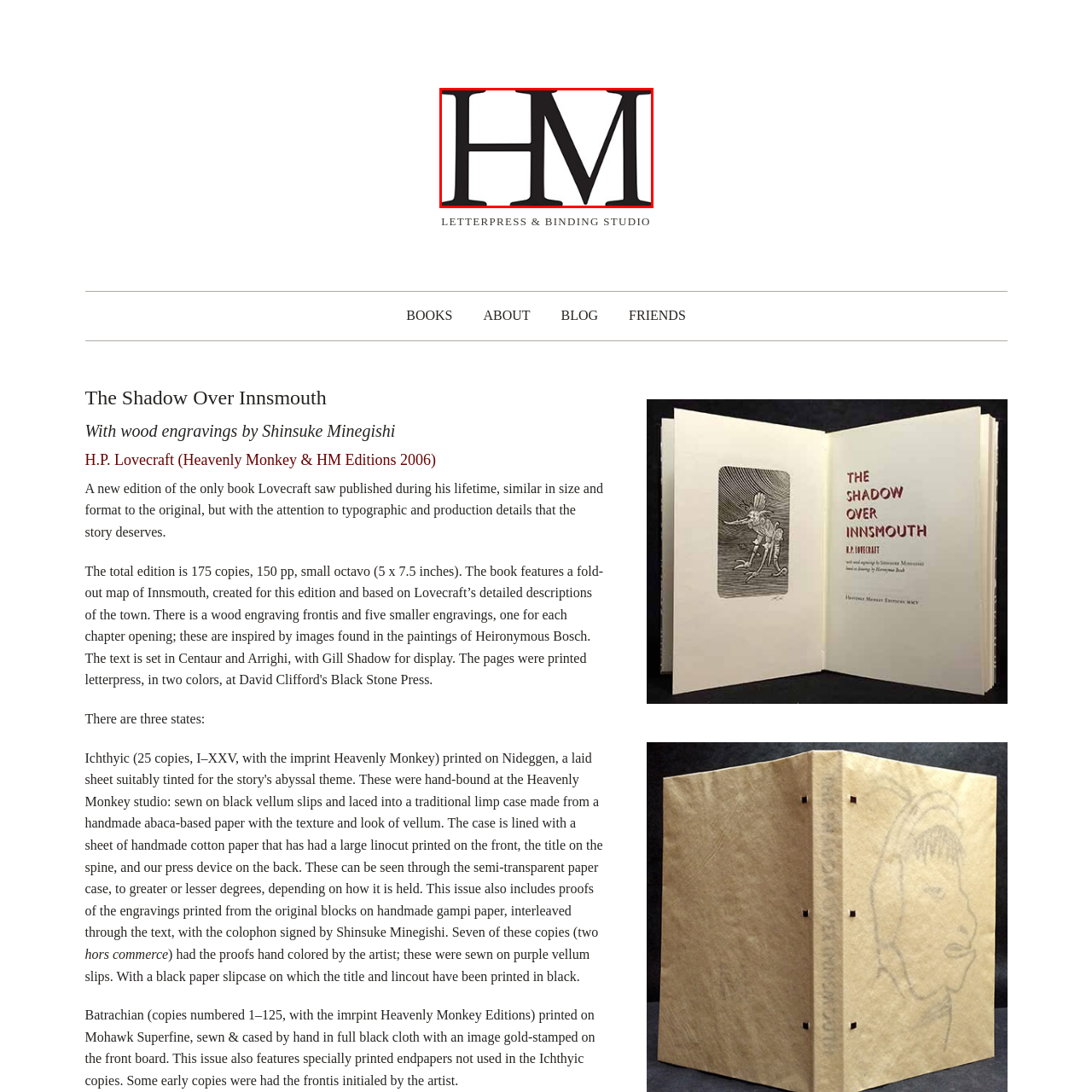Concentrate on the image bordered by the red line and give a one-word or short phrase answer to the following question:
What kind of literary works does the studio produce?

Beautifully designed literary works